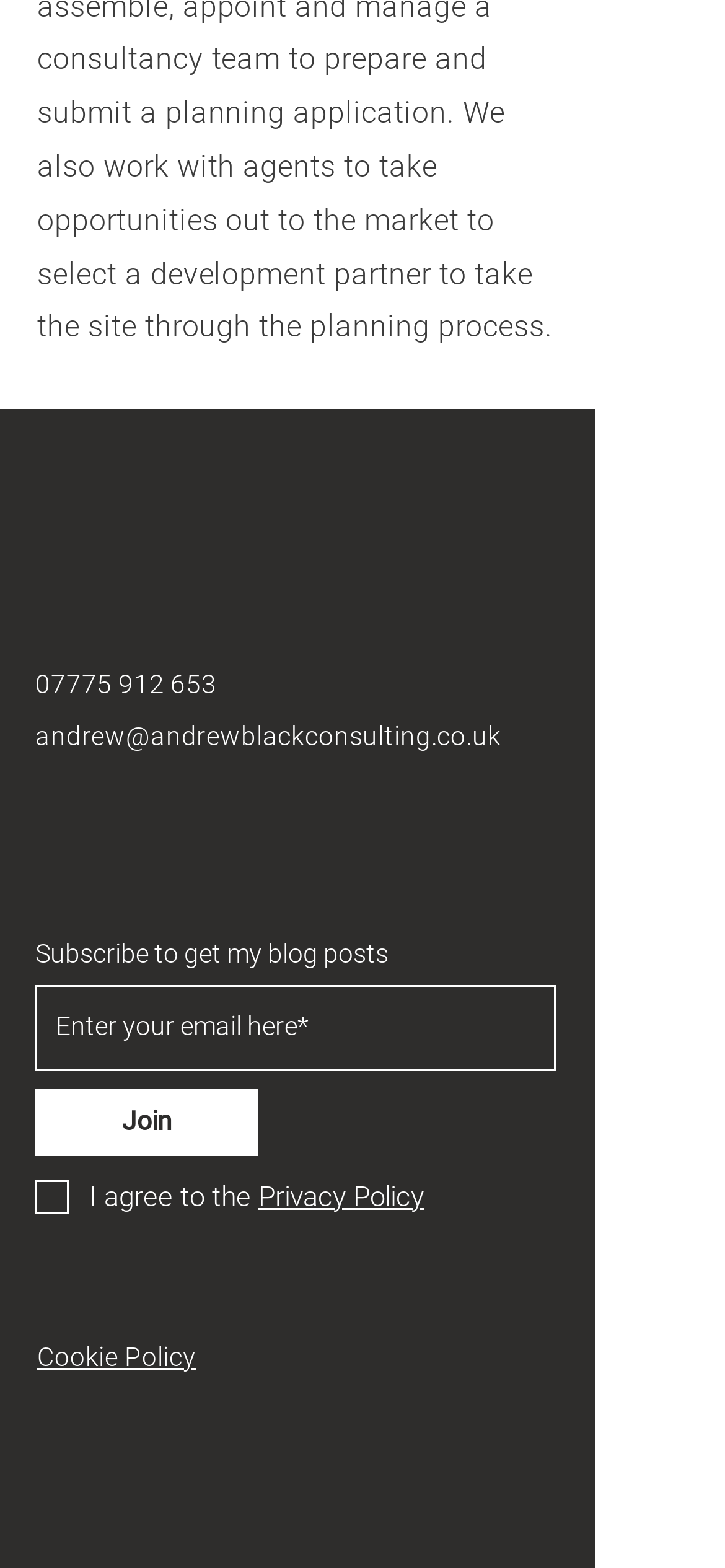Please identify the bounding box coordinates for the region that you need to click to follow this instruction: "Click the LinkedIn Icon".

[0.049, 0.517, 0.138, 0.558]